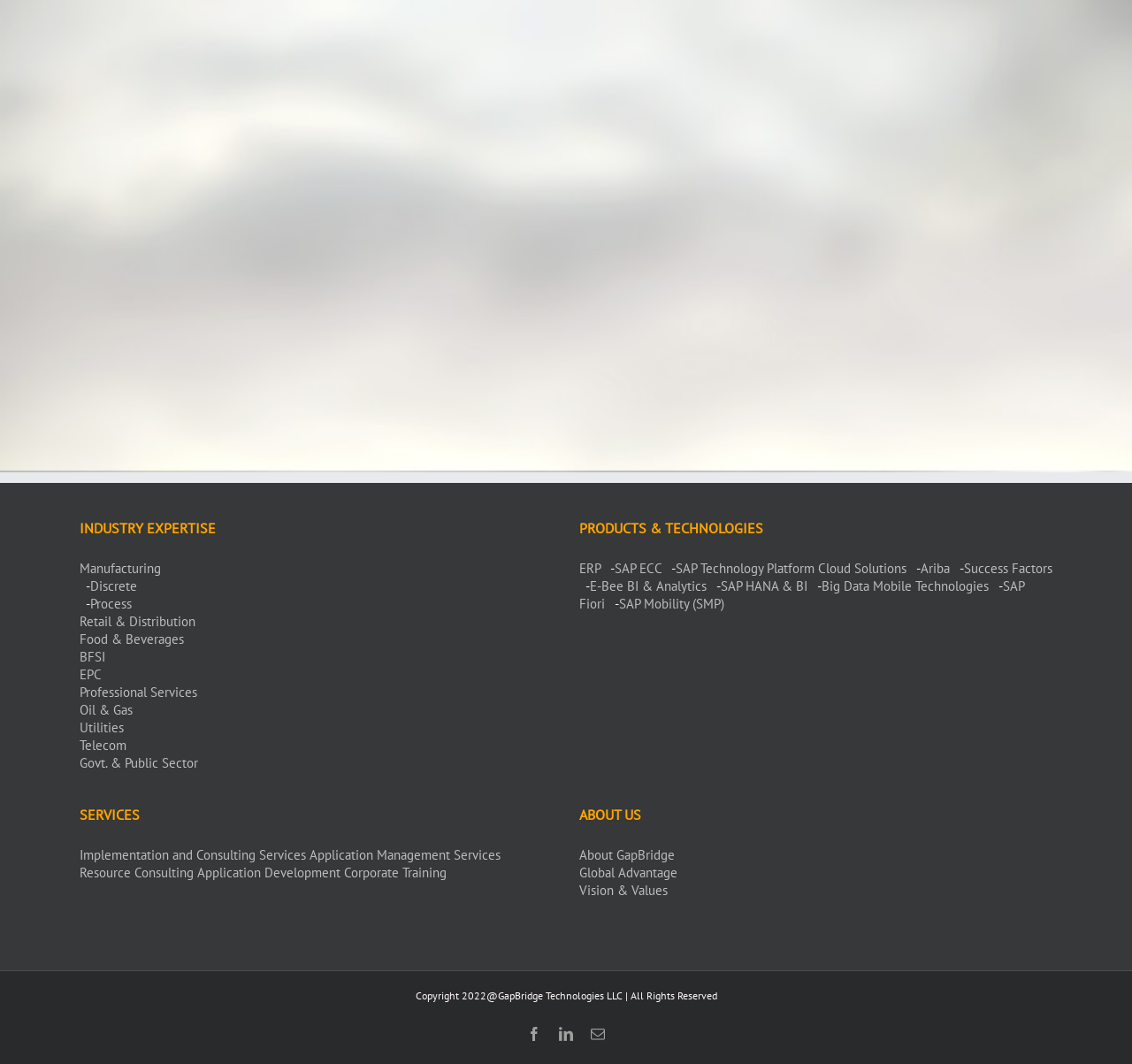Extract the bounding box coordinates for the described element: "www.kuenstlerbund-speyer.de/Archiv/1996/flint.html". The coordinates should be represented as four float numbers between 0 and 1: [left, top, right, bottom].

None